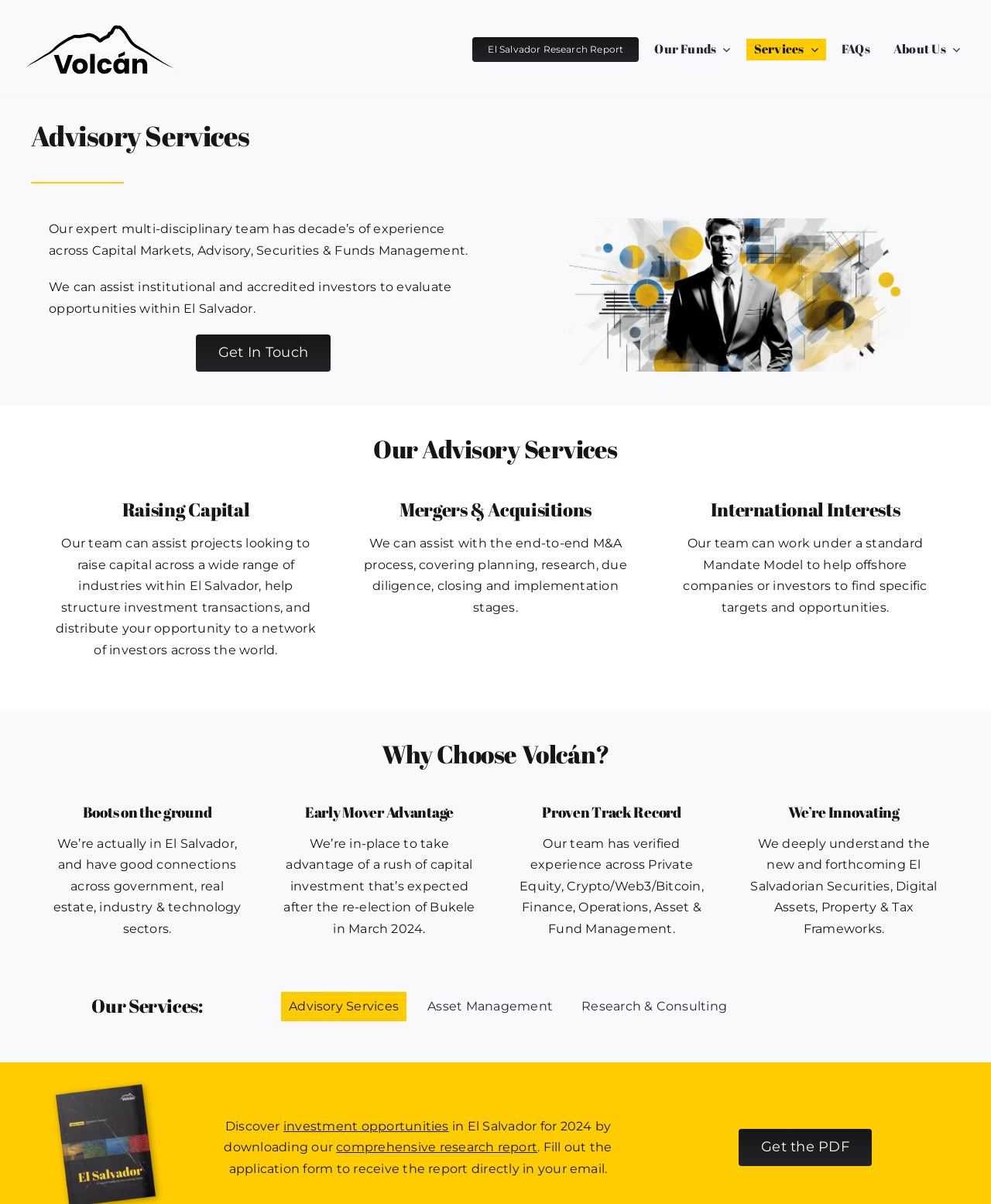Locate the bounding box coordinates of the clickable part needed for the task: "Download the comprehensive research report".

[0.339, 0.947, 0.542, 0.959]